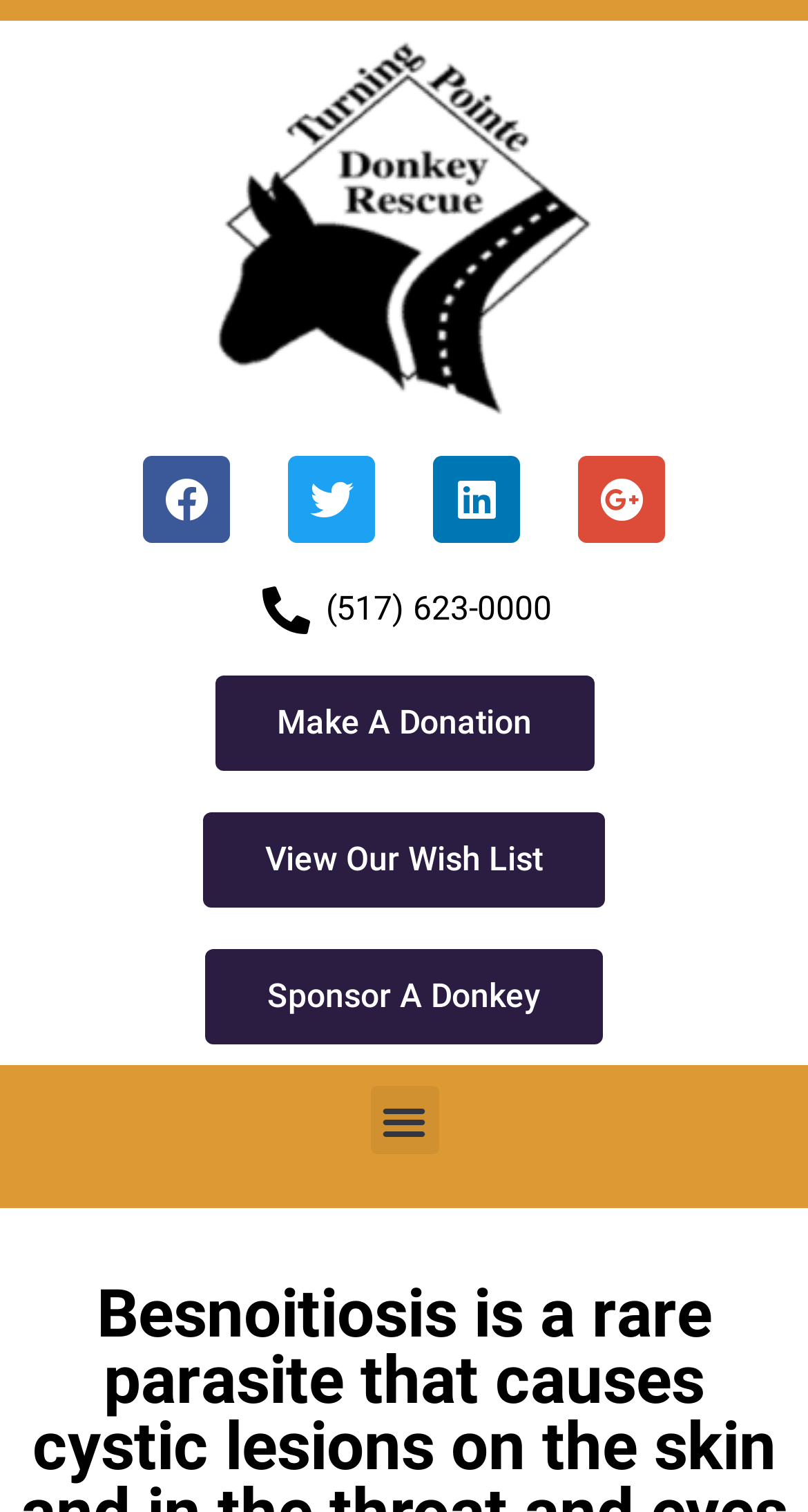Identify the bounding box for the given UI element using the description provided. Coordinates should be in the format (top-left x, top-left y, bottom-right x, bottom-right y) and must be between 0 and 1. Here is the description: View Our Wish List

[0.251, 0.537, 0.749, 0.6]